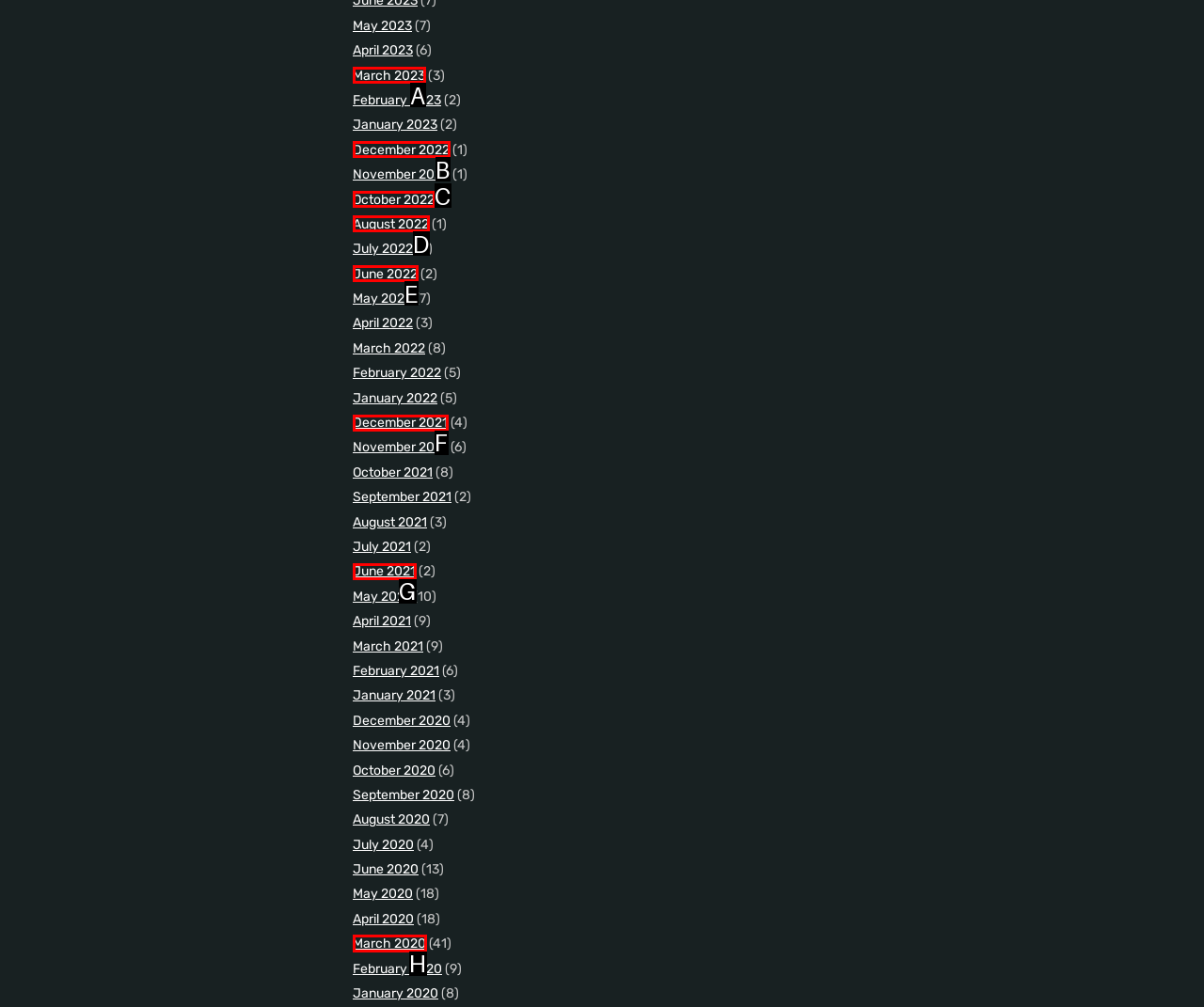Determine the right option to click to perform this task: View March 2020
Answer with the correct letter from the given choices directly.

H